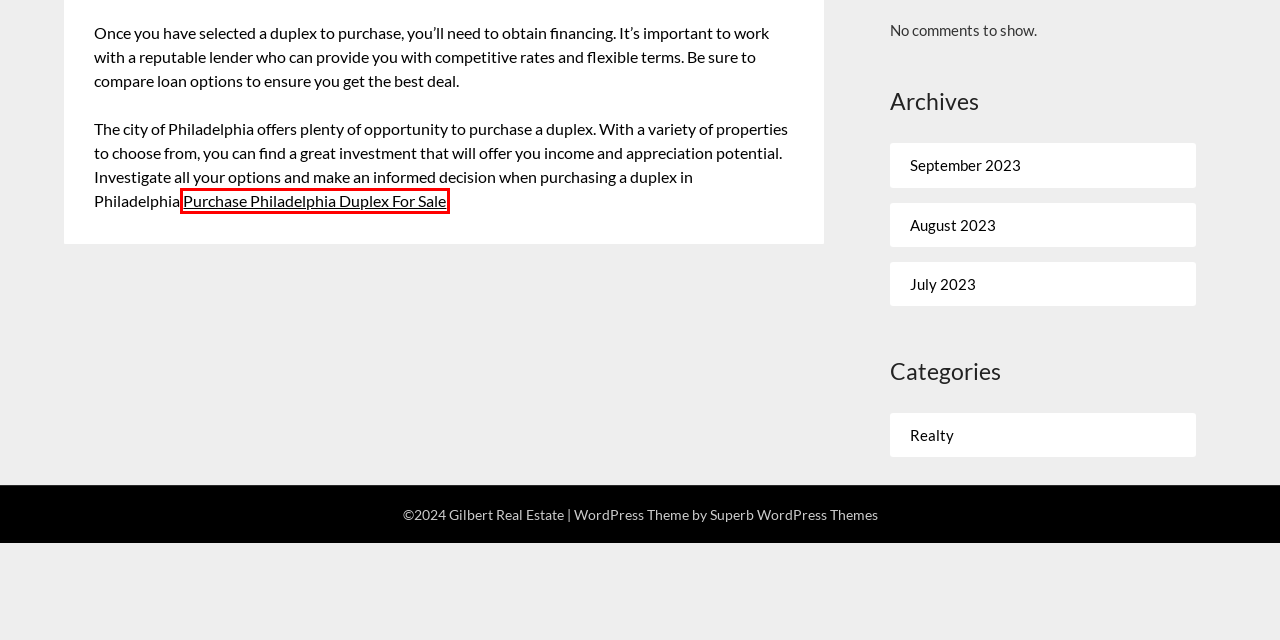You are provided a screenshot of a webpage featuring a red bounding box around a UI element. Choose the webpage description that most accurately represents the new webpage after clicking the element within the red bounding box. Here are the candidates:
A. Realty – Gilbert Real Estate
B. July 2023 – Gilbert Real Estate
C. Gilbert Real Estate
D. September 2023 – Gilbert Real Estate
E. Philadelphia Duplex For Sale – 145 Presidential Real Estate
F. Carmel Home For Sale – Gilbert Real Estate
G. Leo-Cedarville Home For Sale – Gilbert Real Estate
H. August 2023 – Gilbert Real Estate

E